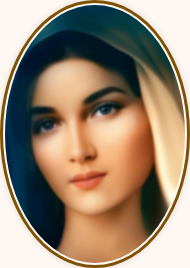Give a concise answer using only one word or phrase for this question:
Is the woman's expression gentle?

Yes